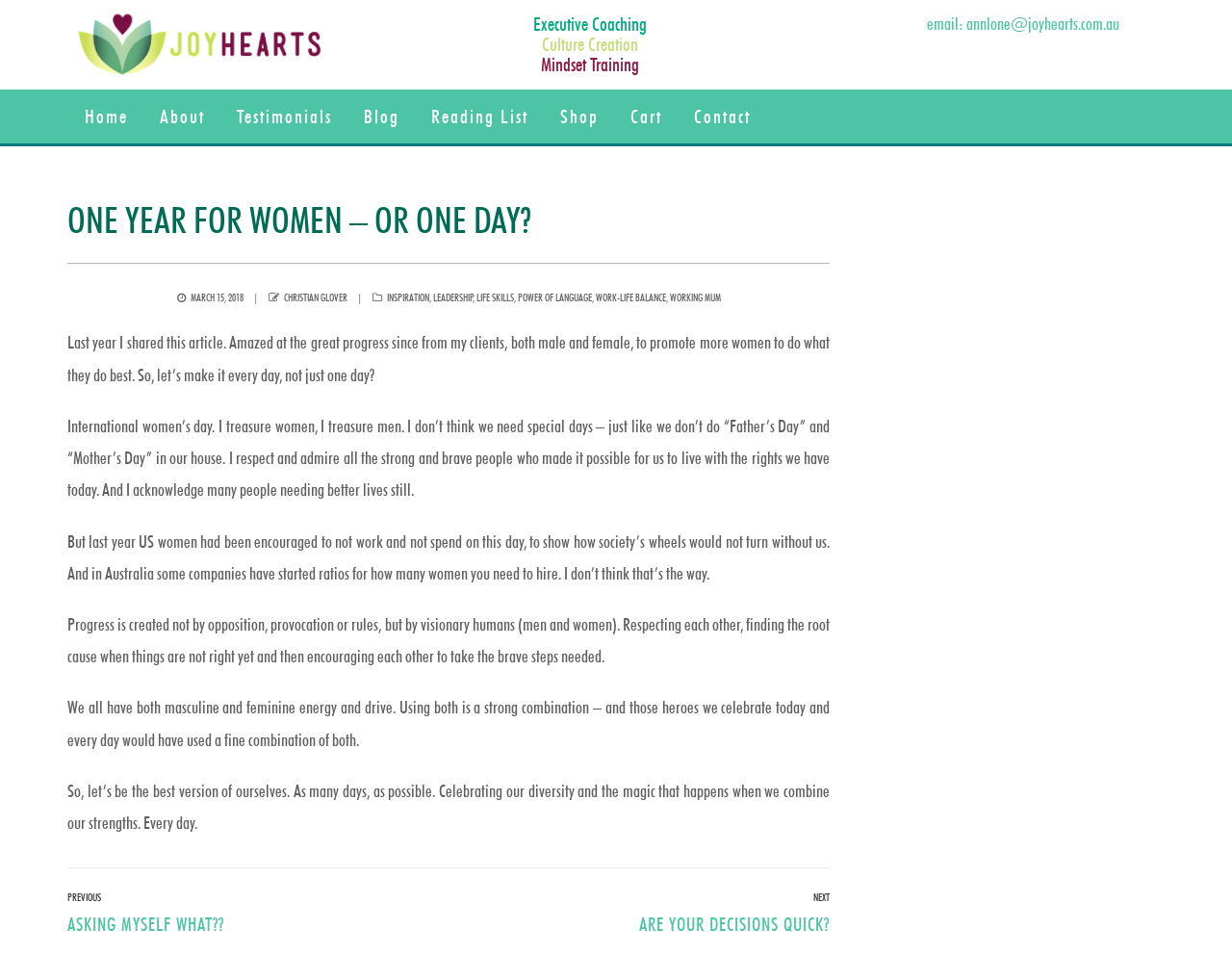What is the author's stance on special days like International Women's Day?
Look at the screenshot and respond with a single word or phrase.

Against special days